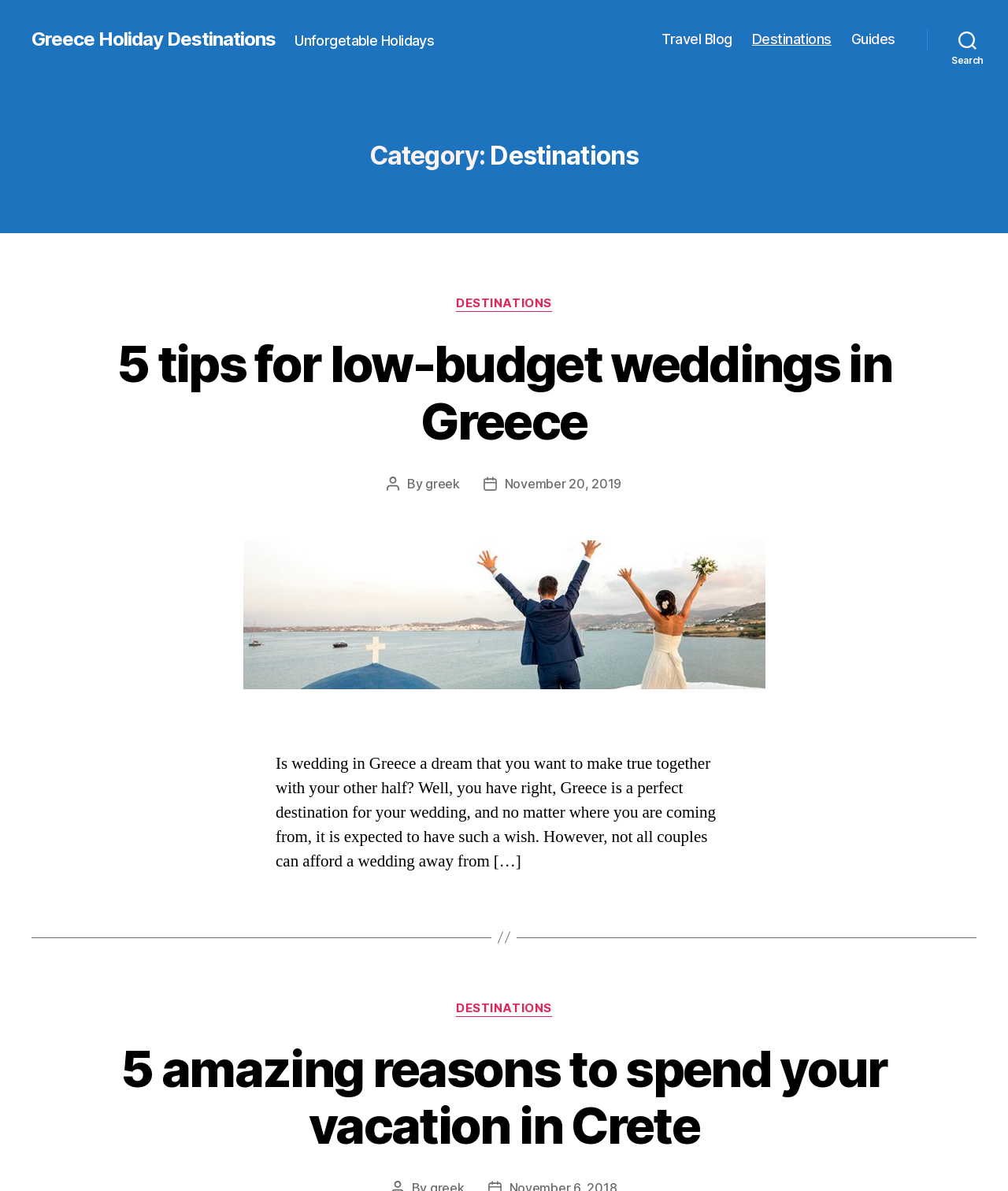Given the description of a UI element: "Greece Holiday Destinations", identify the bounding box coordinates of the matching element in the webpage screenshot.

[0.031, 0.025, 0.273, 0.041]